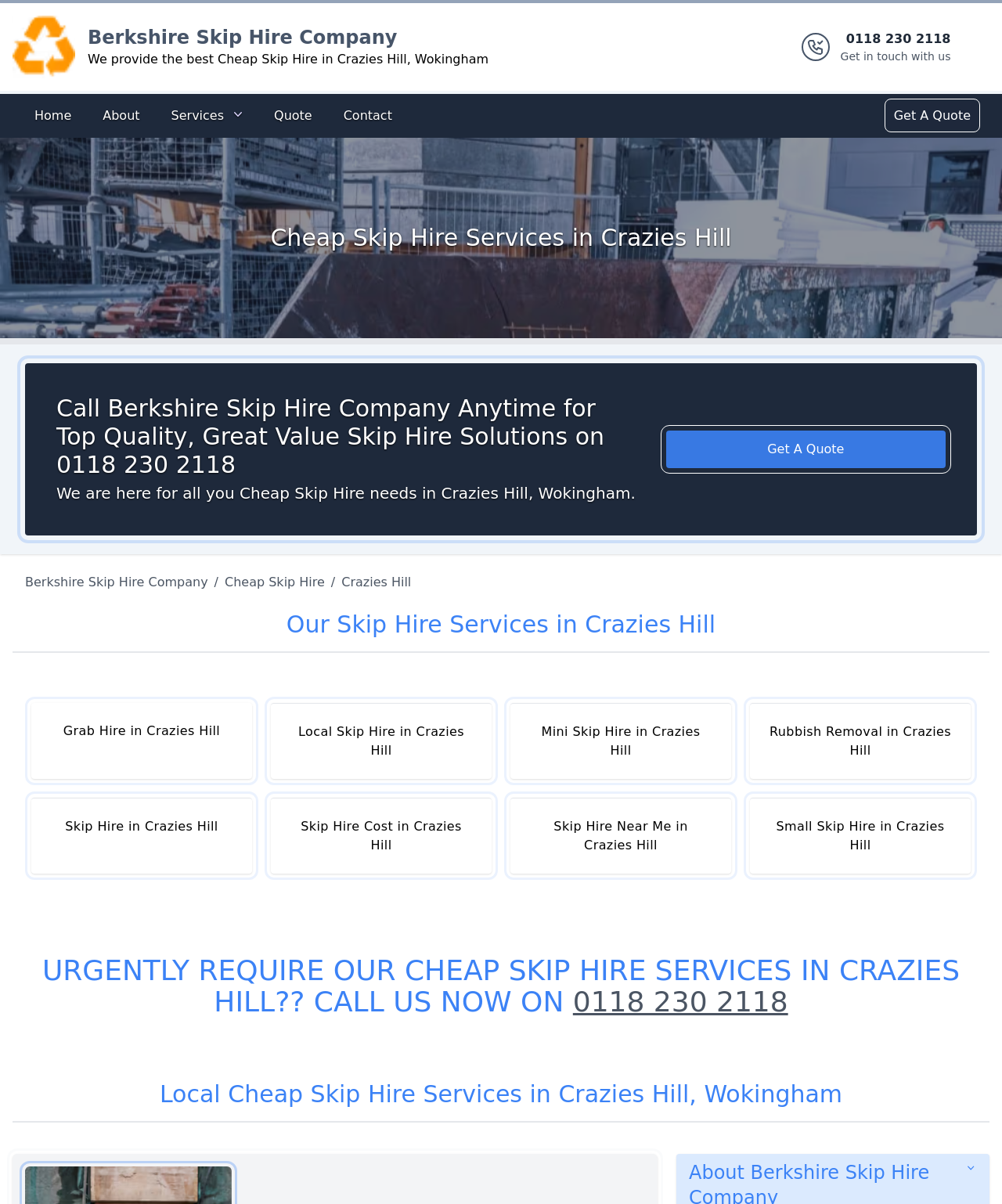Please identify the bounding box coordinates for the region that you need to click to follow this instruction: "Click the Berkshire Skip Hire Company logo".

[0.012, 0.013, 0.075, 0.065]